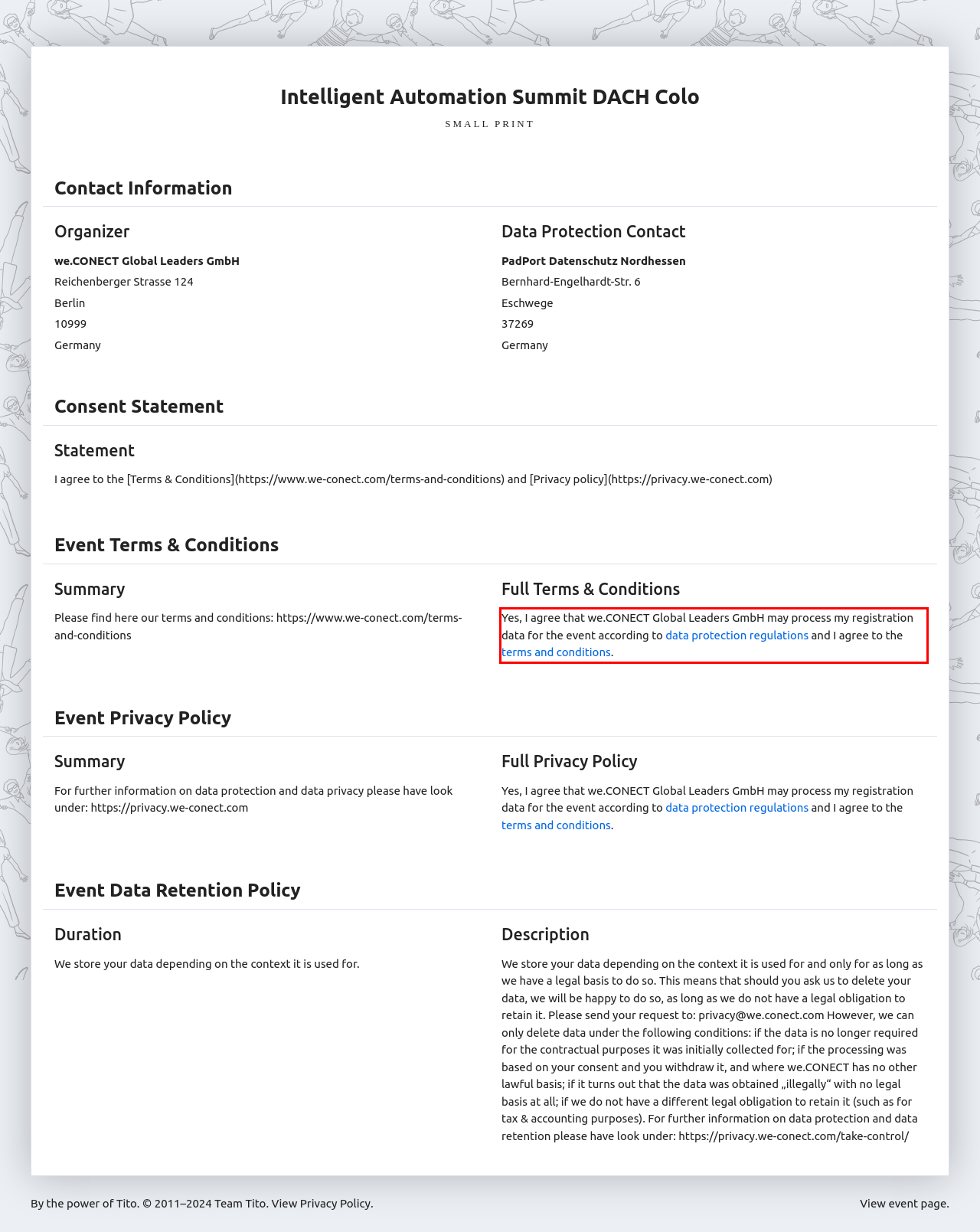Please examine the screenshot of the webpage and read the text present within the red rectangle bounding box.

Yes, I agree that we.CONECT Global Leaders GmbH may process my registration data for the event according to data protection regulations and I agree to the terms and conditions.